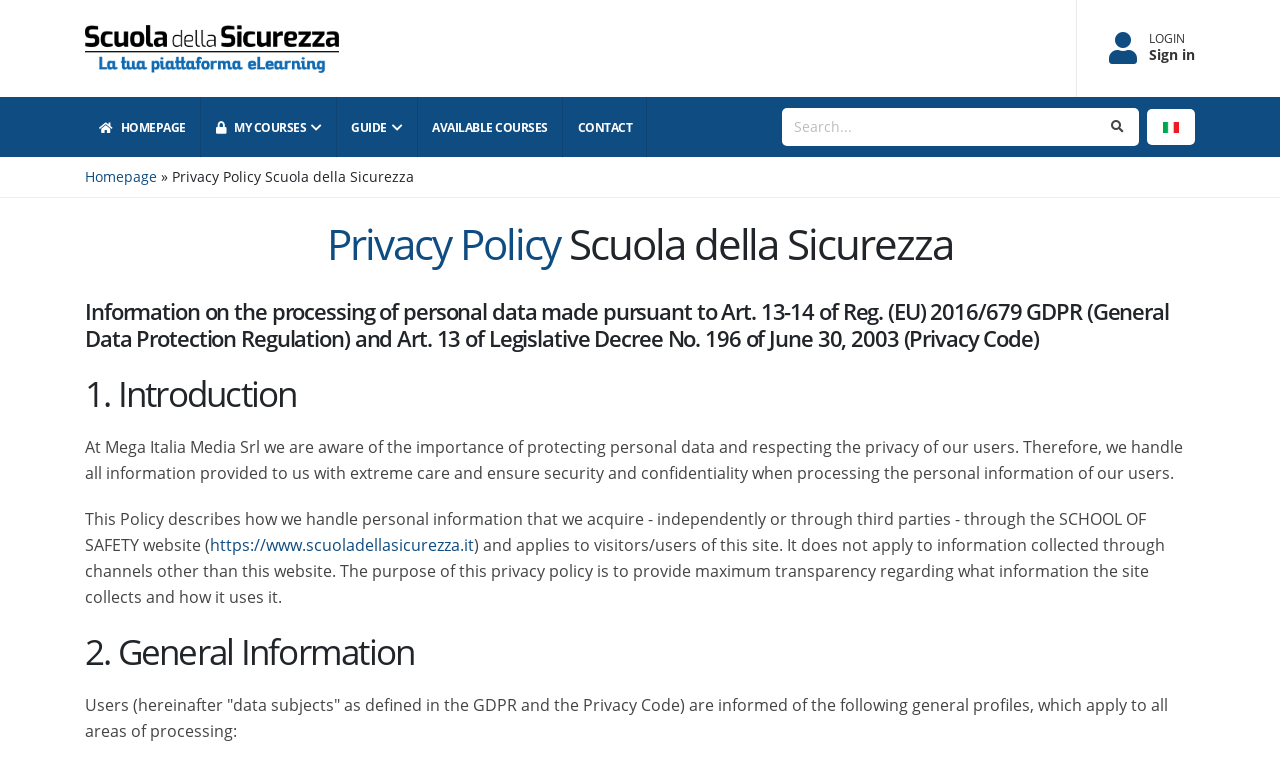Can you find the bounding box coordinates for the element to click on to achieve the instruction: "Change language"?

[0.896, 0.142, 0.934, 0.189]